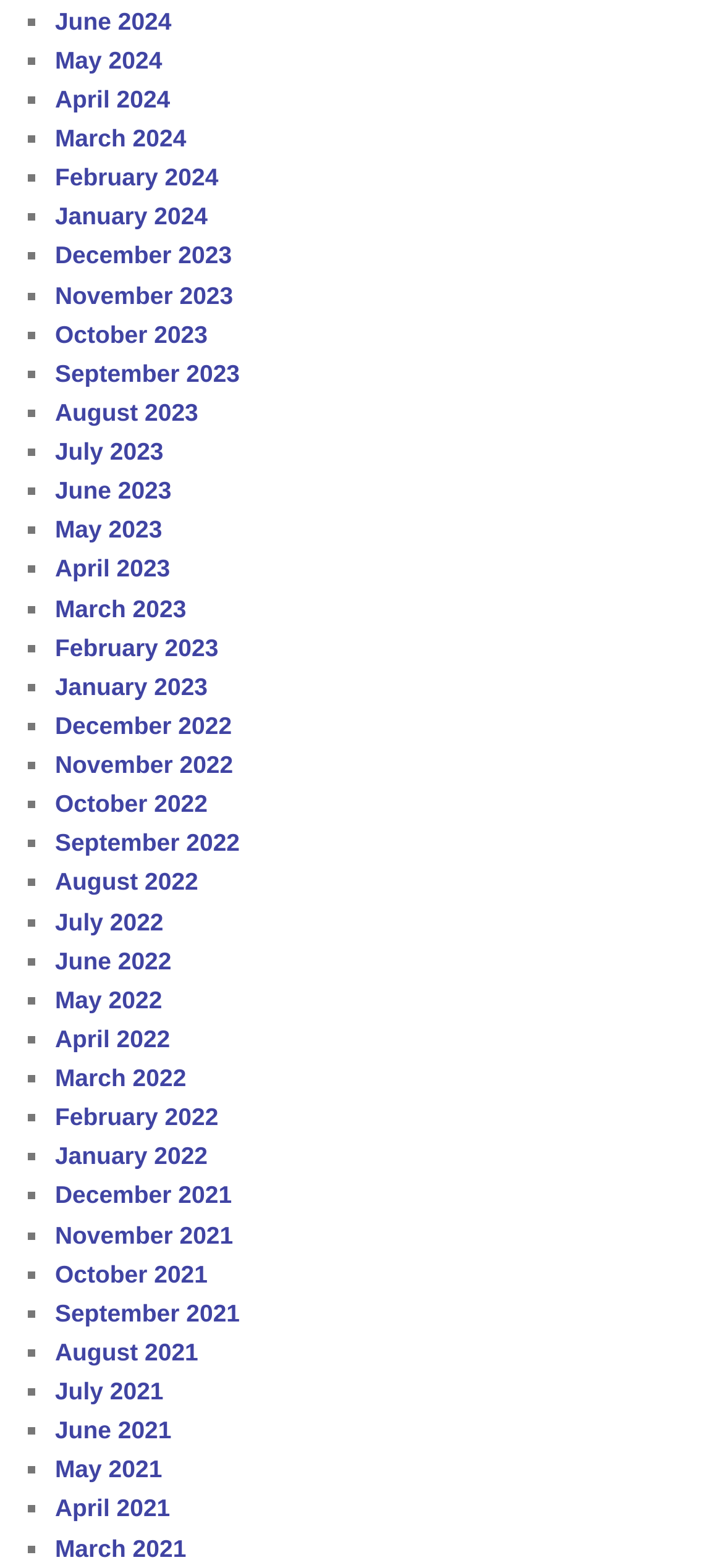Refer to the image and provide a thorough answer to this question:
What is the earliest month listed?

By examining the list of links, I found that the earliest month listed is December 2021, which is located at the bottom of the list.